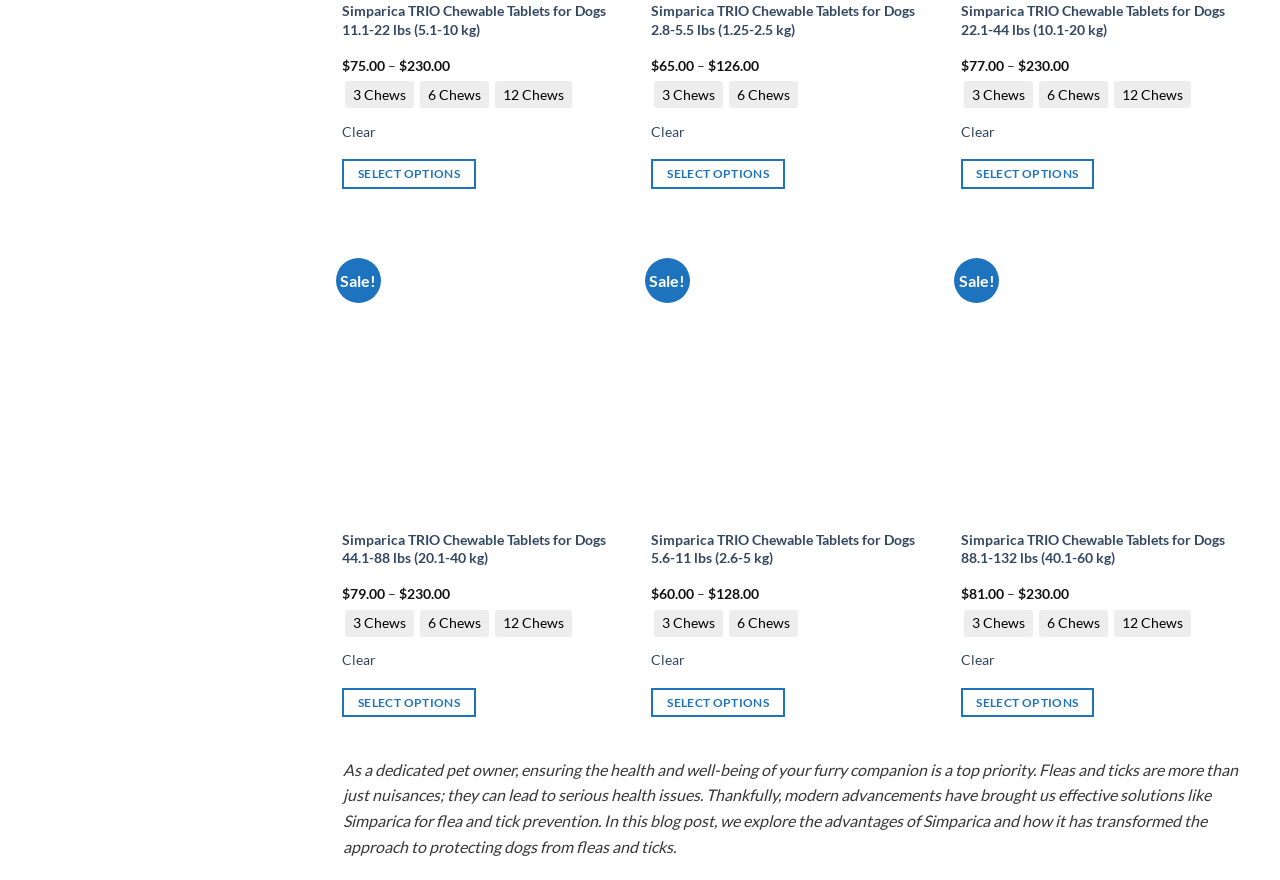How many products are listed on this webpage?
Please give a detailed and thorough answer to the question, covering all relevant points.

I counted the number of heading elements that describe different products, and there are 5 products listed: Simparica TRIO Chewable Tablets for Dogs 11.1-22 lbs, Simparica TRIO Chewable Tablets for Dogs 2.8-5.5 lbs, Simparica TRIO Chewable Tablets for Dogs 22.1-44 lbs, Simparica TRIO Chewable Tablets for Dogs 44.1-88 lbs, and Simparica TRIO Chewable Tablets for Dogs 88.1-132 lbs.